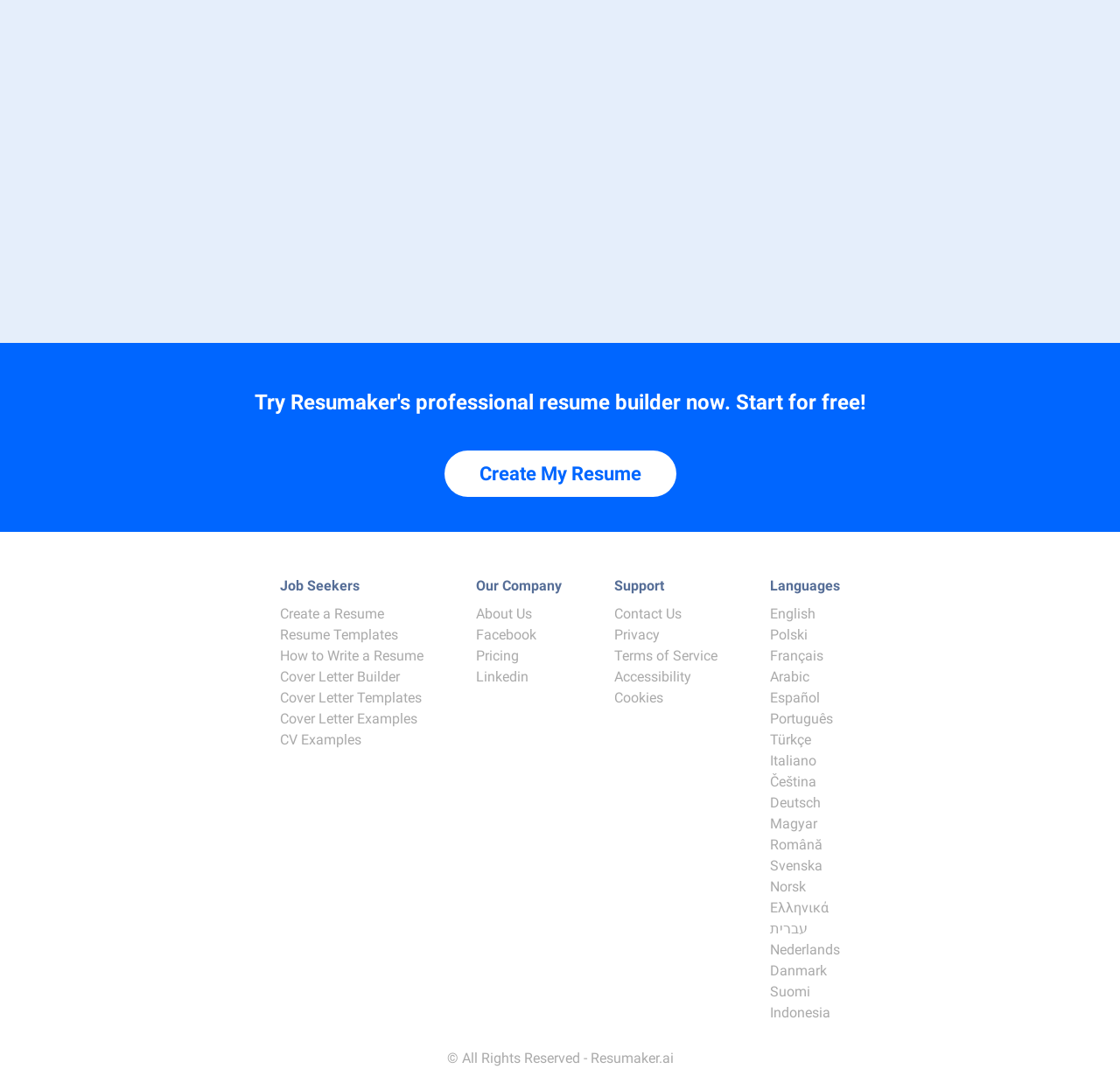Determine the bounding box coordinates of the element that should be clicked to execute the following command: "Switch to English".

[0.688, 0.563, 0.728, 0.578]